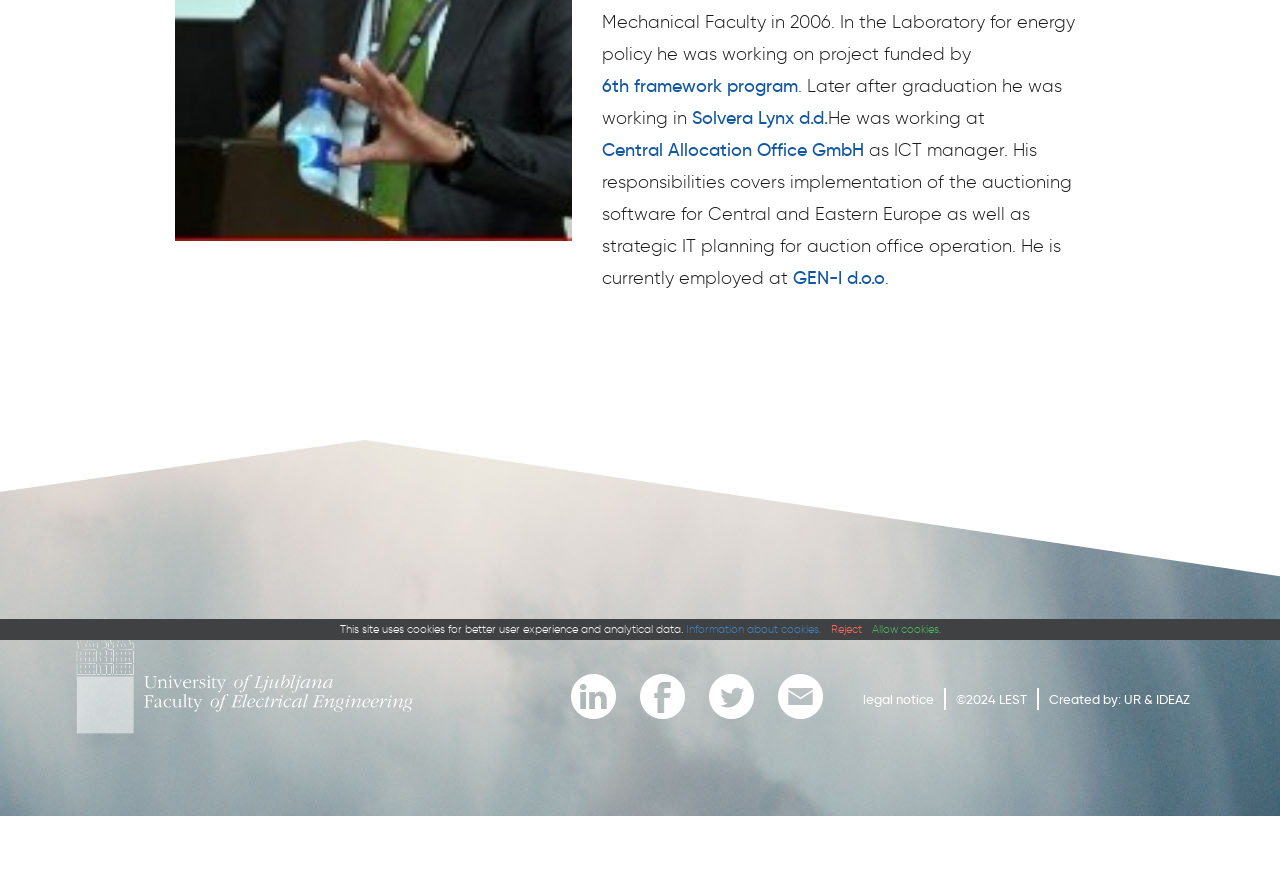Given the webpage screenshot and the description, determine the bounding box coordinates (top-left x, top-left y, bottom-right x, bottom-right y) that define the location of the UI element matching this description: Allow cookies.

[0.681, 0.696, 0.735, 0.709]